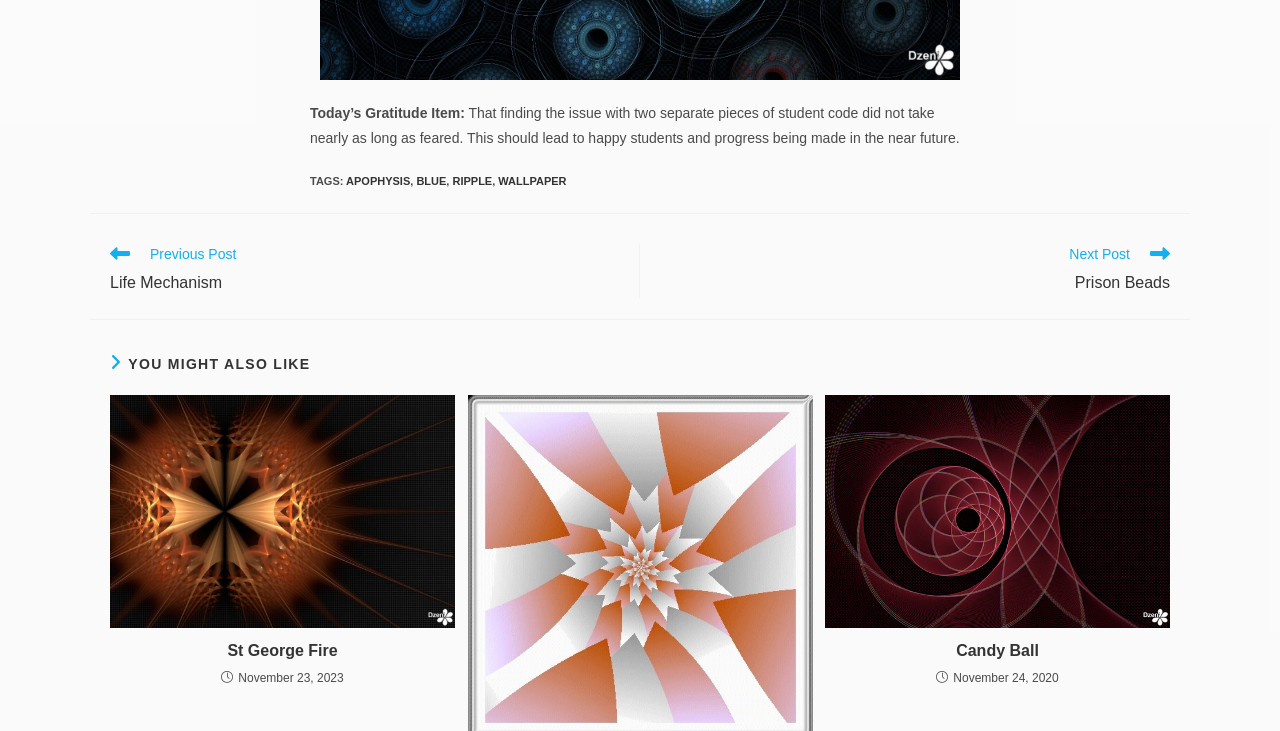Give the bounding box coordinates for the element described as: "Candy Ball".

[0.654, 0.876, 0.905, 0.906]